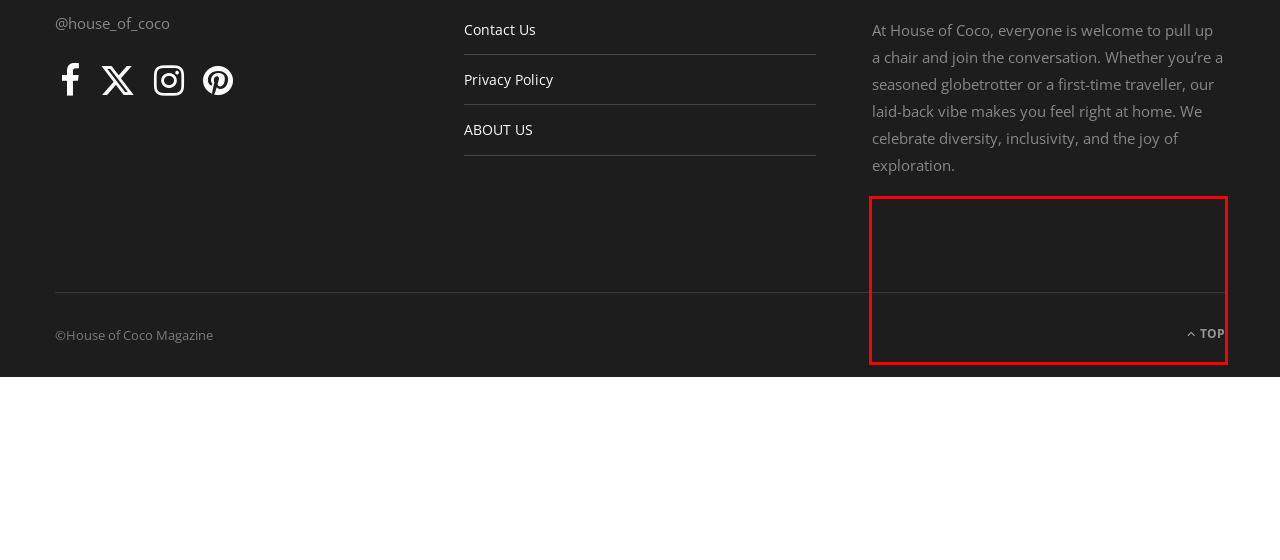Given a screenshot of a webpage with a red bounding box, please identify and retrieve the text inside the red rectangle.

At House of Coco, everyone is welcome to pull up a chair and join the conversation. Whether you’re a seasoned globetrotter or a first-time traveller, our laid-back vibe makes you feel right at home. We celebrate diversity, inclusivity, and the joy of exploration.